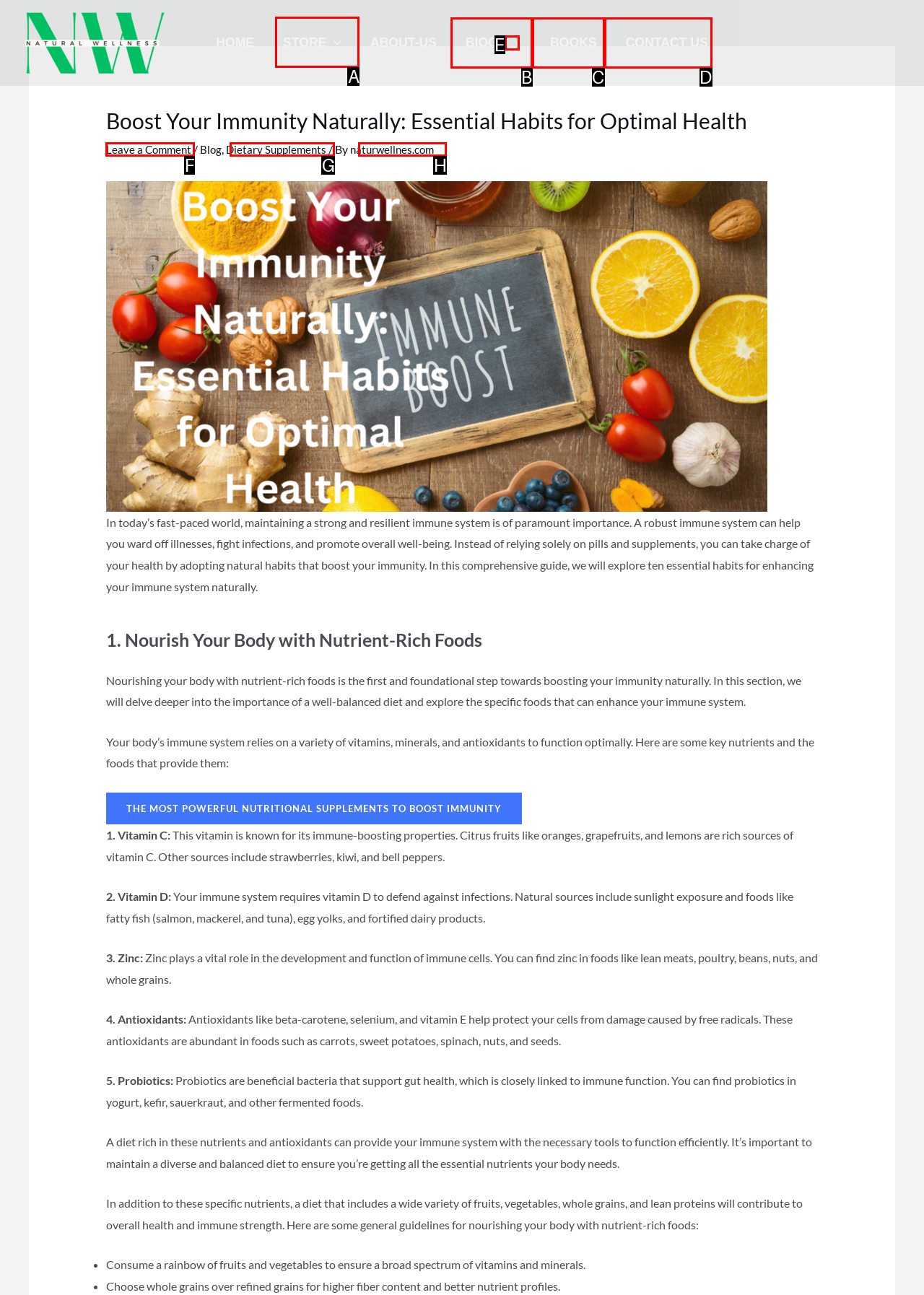Find the option you need to click to complete the following instruction: Click on the STORE Menu Toggle
Answer with the corresponding letter from the choices given directly.

A